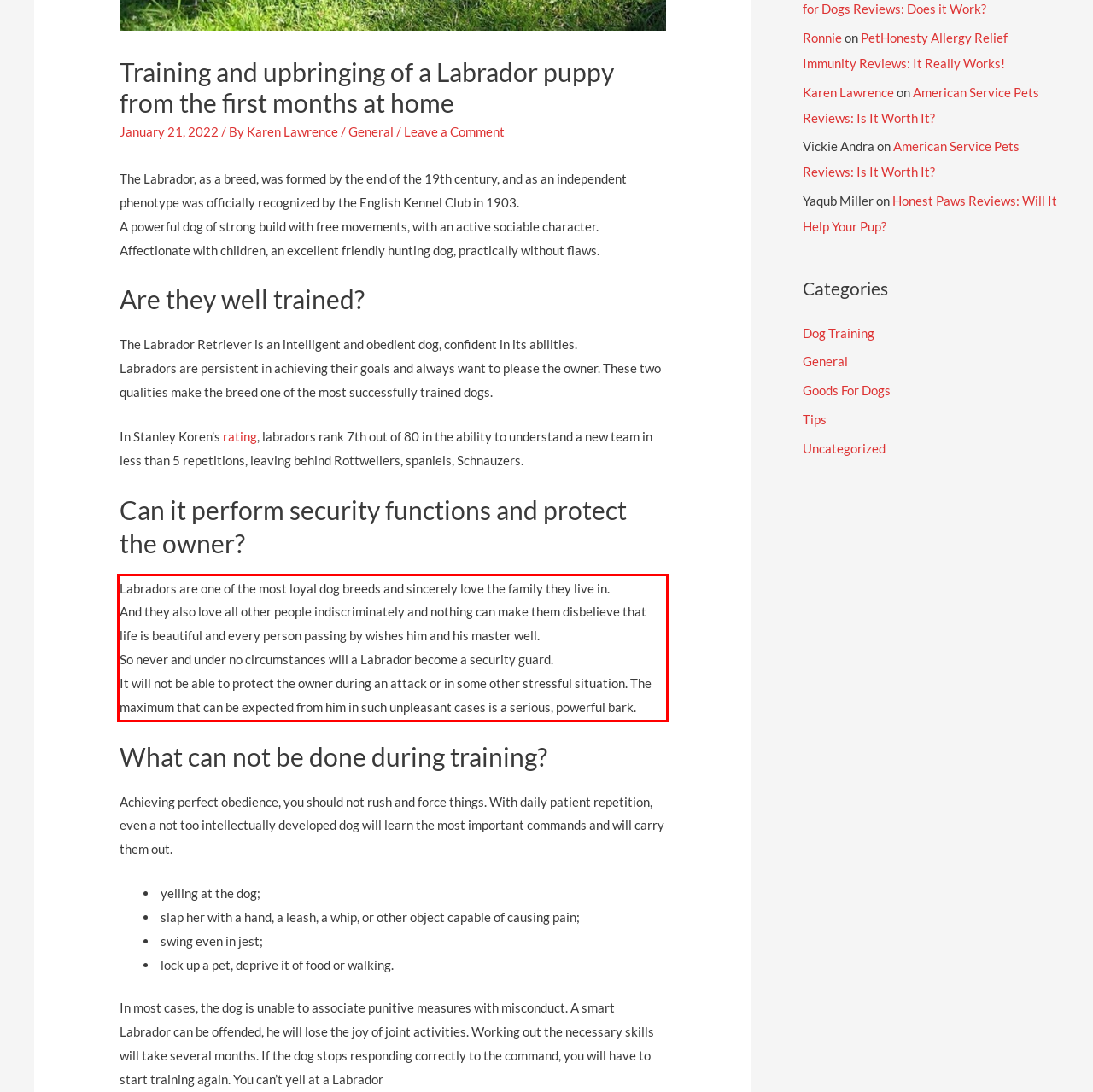You are given a webpage screenshot with a red bounding box around a UI element. Extract and generate the text inside this red bounding box.

Labradors are one of the most loyal dog breeds and sincerely love the family they live in. And they also love all other people indiscriminately and nothing can make them disbelieve that life is beautiful and every person passing by wishes him and his master well. So never and under no circumstances will a Labrador become a security guard. It will not be able to protect the owner during an attack or in some other stressful situation. The maximum that can be expected from him in such unpleasant cases is a serious, powerful bark.